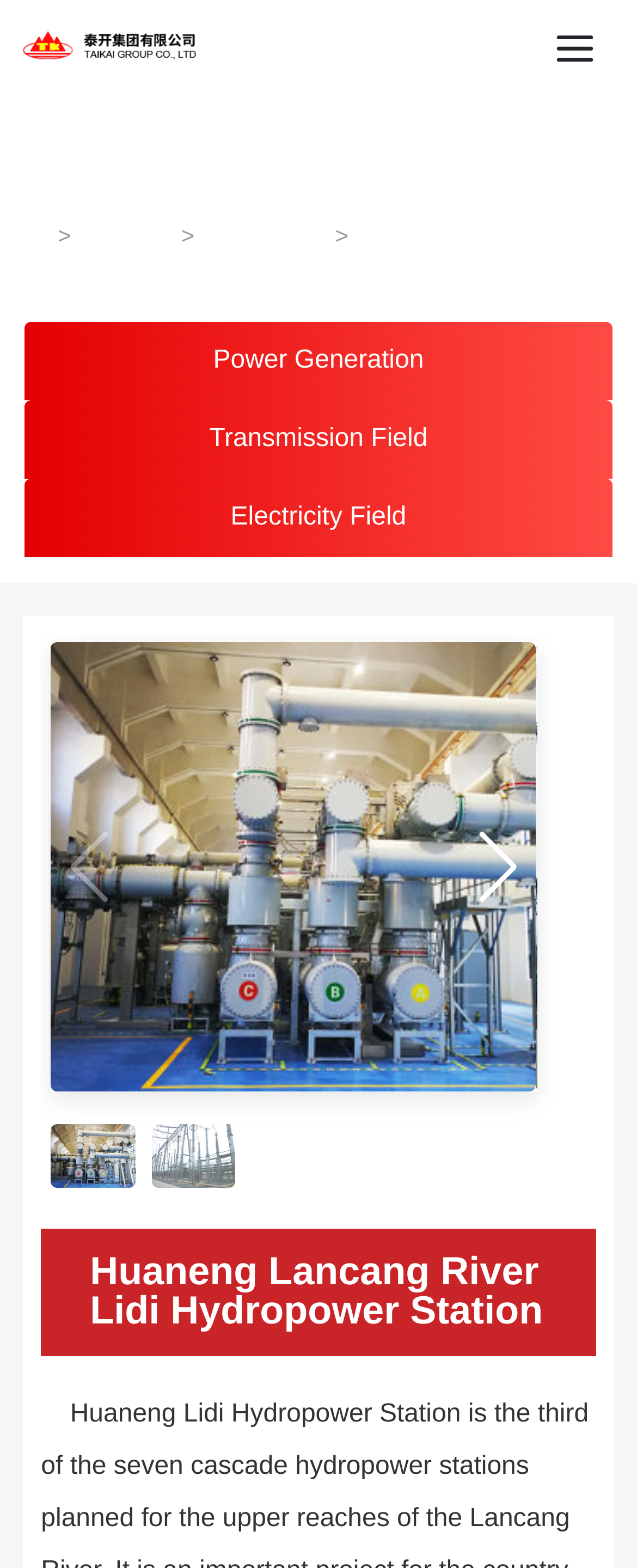Generate a thorough caption detailing the webpage content.

The webpage is about Taikai Group Co. LTD, a leading manufacturer of power transmission and transformation equipment. At the top left of the page, there is a small image with the name "图片名称". On the top right, there is another image. Below these images, there are three links: an empty link, "Solution", and "Power Generation". 

To the right of these links, the title "Huaneng Lancang River Lidi Hydropower Station" is displayed prominently. Below the title, there are three more links: "Power Generation", "Transmission Field", and "Electricity Field", which are aligned to the left. 

In the middle of the page, there is a large section that takes up most of the width. This section contains a carousel with two slides, indicated by the "1 / 2" and "2 / 2" labels. Each slide contains an image of the Huaneng Lancang River Lidi Hydropower Station. The carousel can be navigated using the "Next slide" and "Previous slide" buttons. 

At the bottom of the page, there is a heading that repeats the title "Huaneng Lancang River Lidi Hydropower Station".